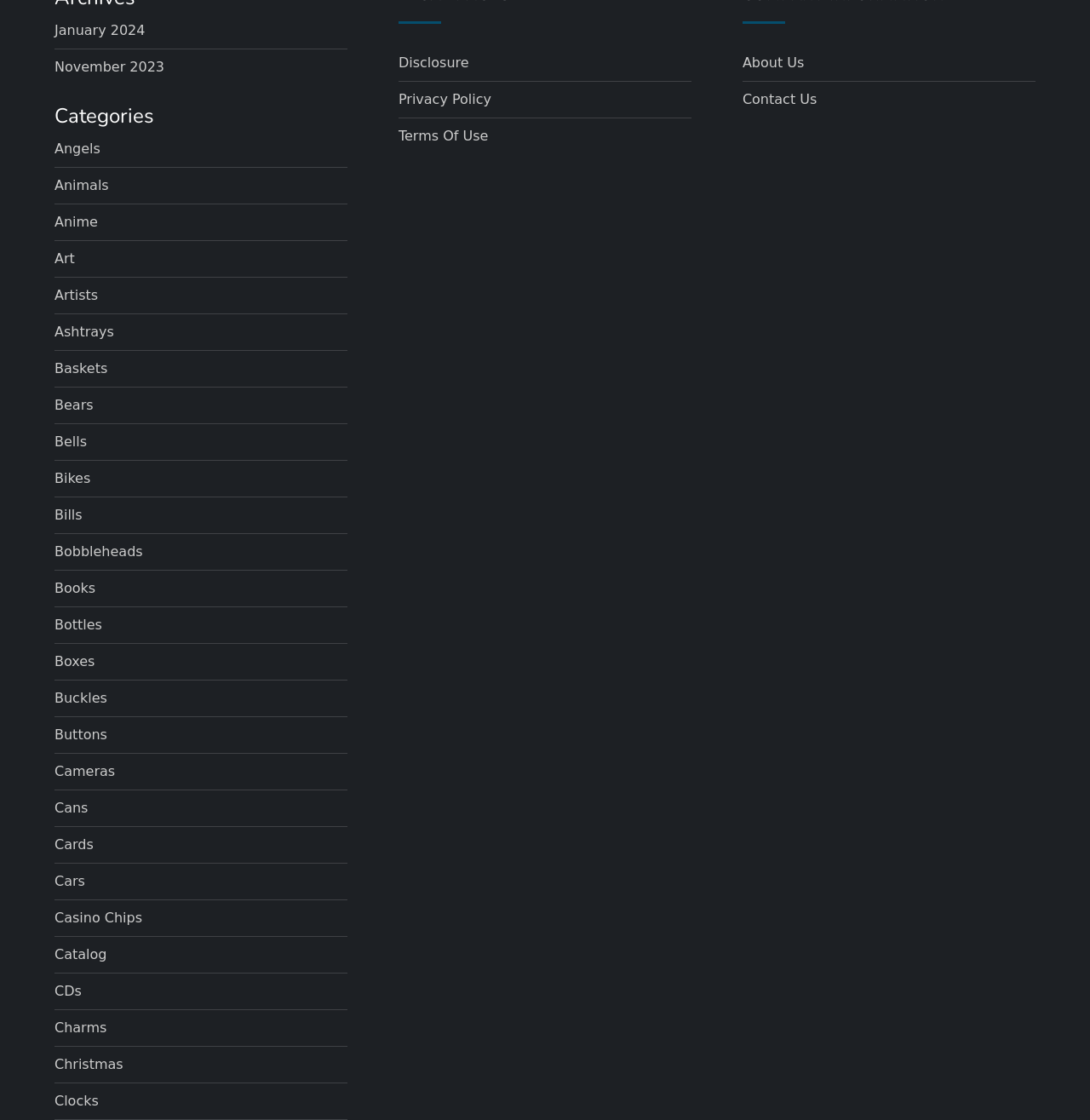Based on the element description Disclosure, identify the bounding box coordinates for the UI element. The coordinates should be in the format (top-left x, top-left y, bottom-right x, bottom-right y) and within the 0 to 1 range.

[0.366, 0.045, 0.43, 0.067]